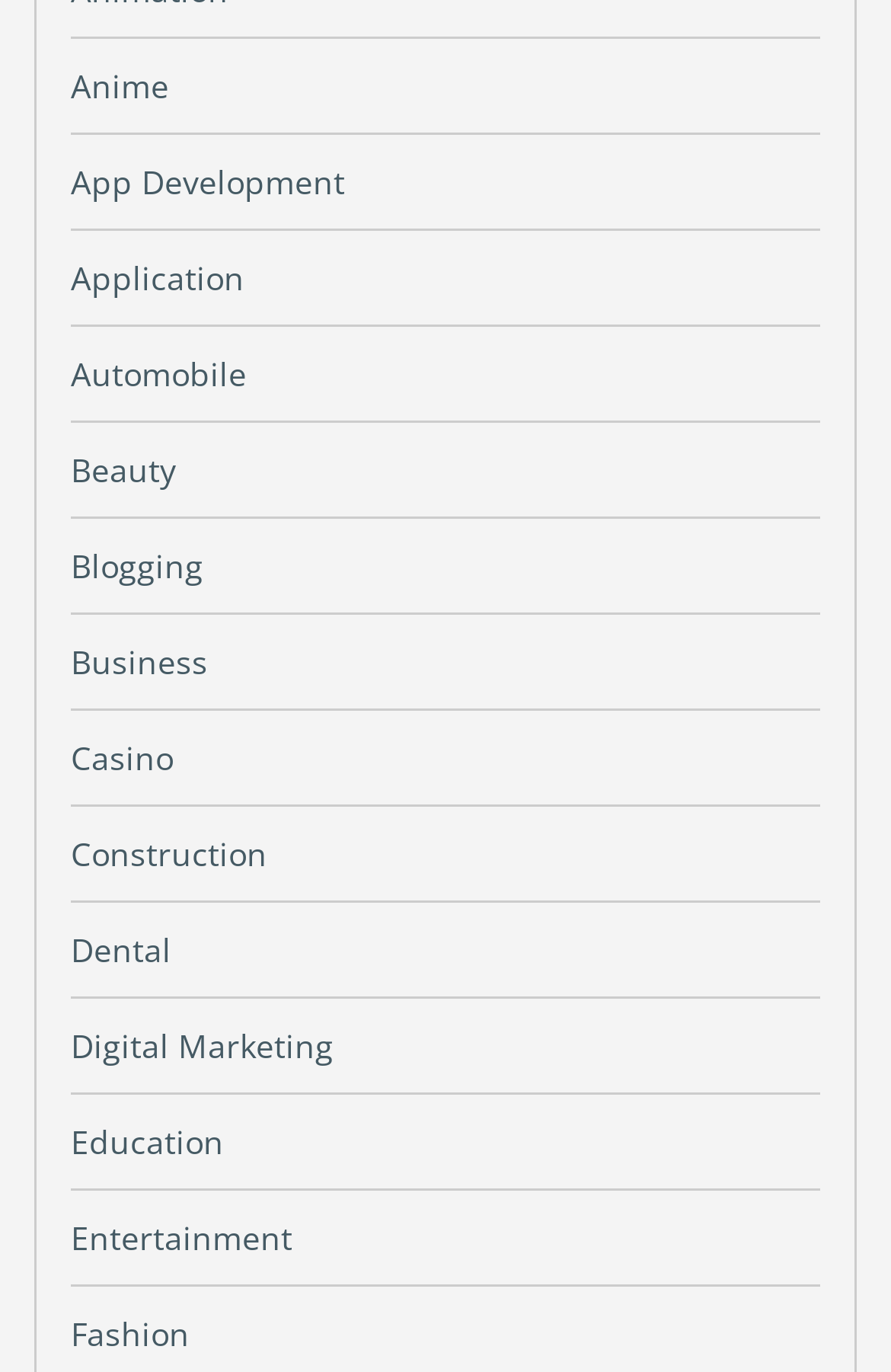Determine the bounding box coordinates of the clickable region to follow the instruction: "go to Digital Marketing".

[0.079, 0.747, 0.374, 0.778]